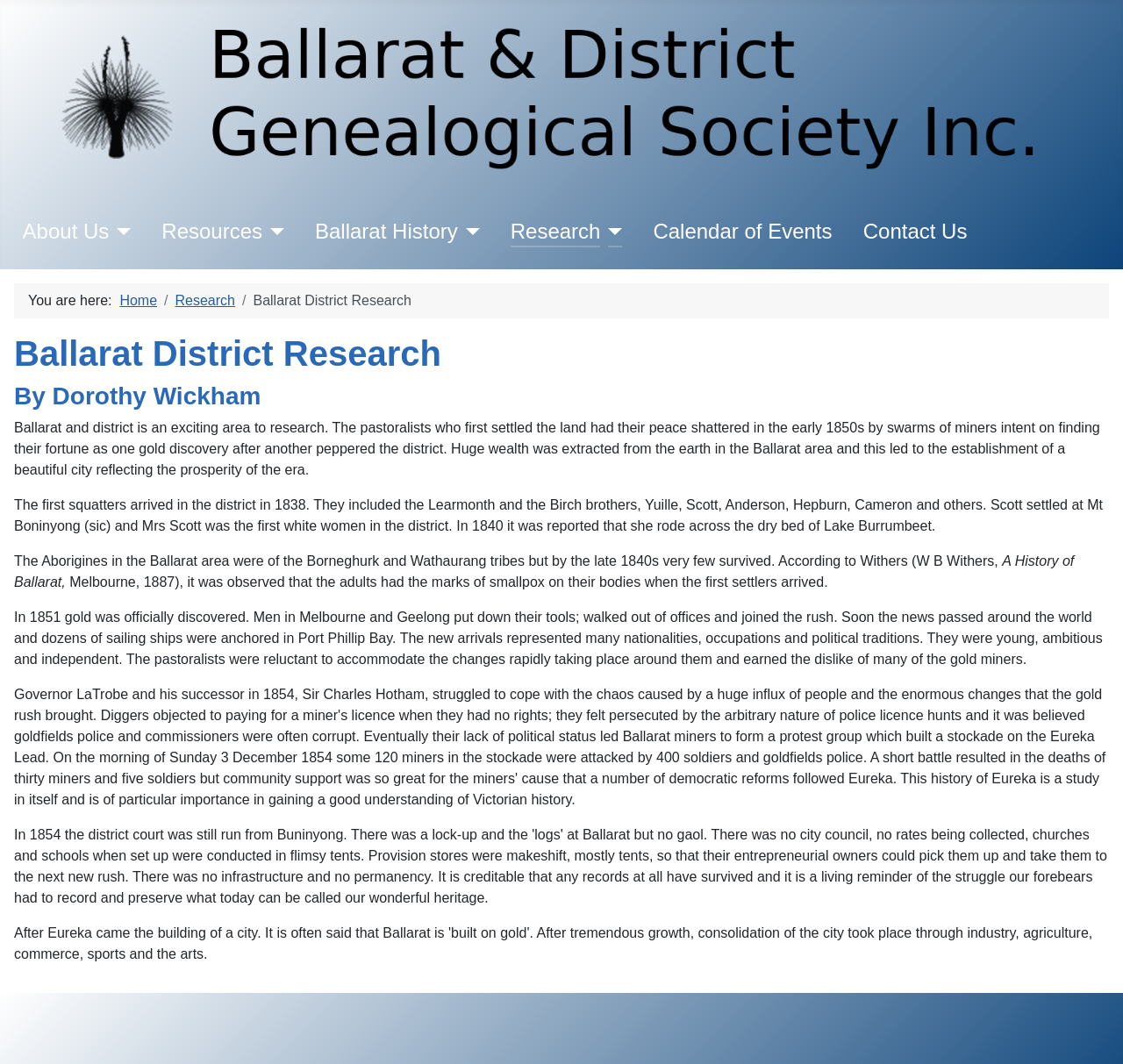Examine the image carefully and respond to the question with a detailed answer: 
Who is the author of the research described on this webpage?

I found the answer by looking at the heading 'By Dorothy Wickham' which is located below the main heading 'Ballarat District Research'.